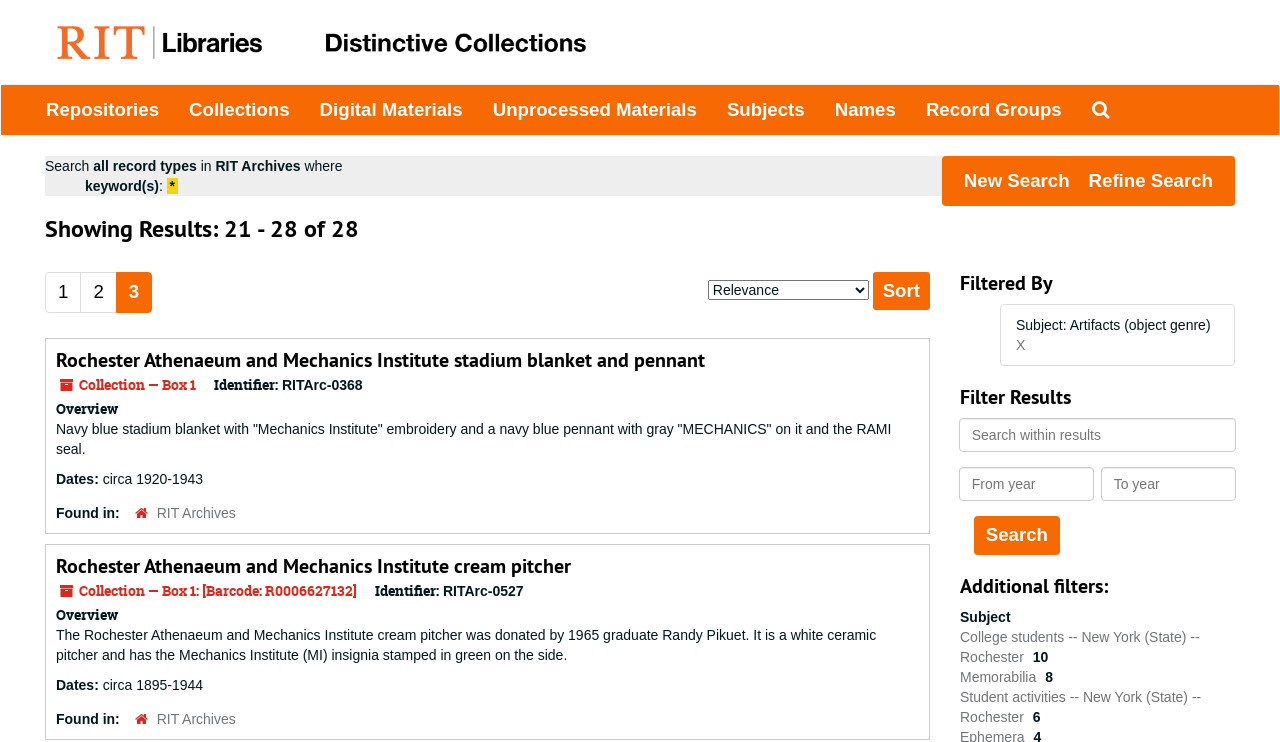Please locate the bounding box coordinates of the element that should be clicked to complete the given instruction: "View the first result".

[0.044, 0.468, 0.551, 0.503]